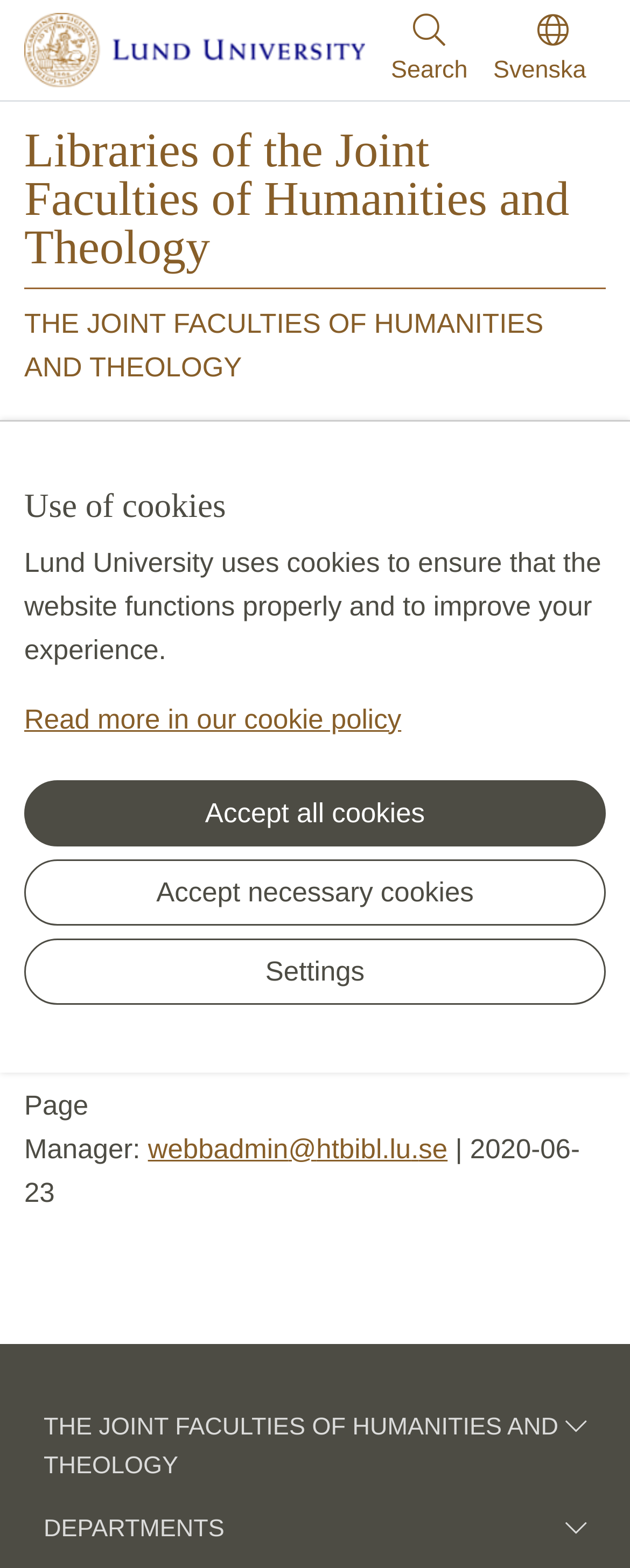Offer a detailed account of what is visible on the webpage.

The webpage is a 404 error page from the Libraries of the Joint Faculties of Humanities and Theology at Lund University. At the top left corner, there is a link to skip to the main content. Below it, there is a notification about the use of cookies, with a brief description and three buttons to accept or manage cookies. 

To the right of the cookie notification, there is the Lund University logo, which is also a link. Next to the logo, there is a search field that can be expanded or collapsed. 

Below the search field, there are several links to different sections of the website, including the main library page, a menu with options for searching, loans, students, researchers, teachers, and contact information. 

The main content of the page is an article that informs the user that the requested page cannot be found. The article has a heading with the same message and a paragraph explaining the situation. Below the paragraph, there is contact information for the page manager, including an email address and a timestamp.

At the bottom of the page, there are two links to the Joint Faculties of Humanities and Theology and the Departments, respectively.